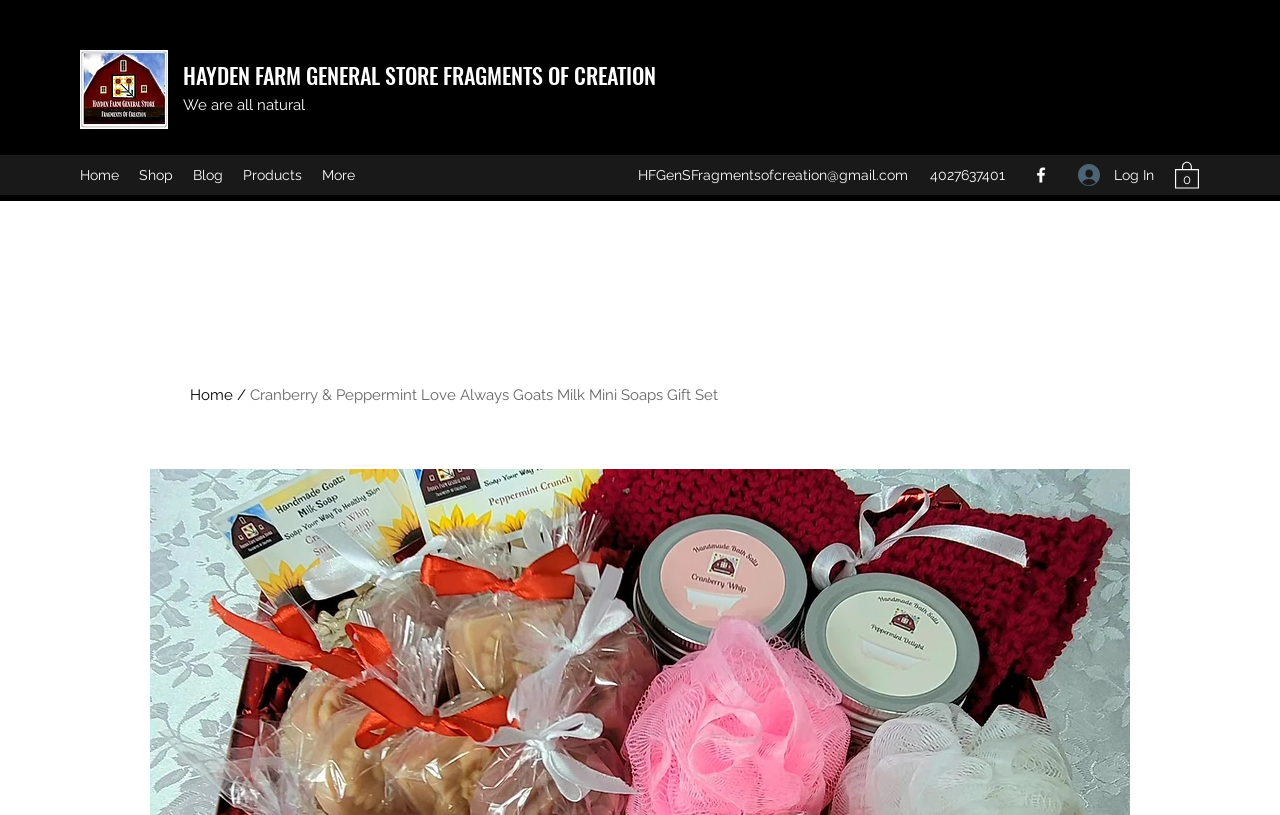Answer briefly with one word or phrase:
What is the name of the store?

Hayden Farm General Store